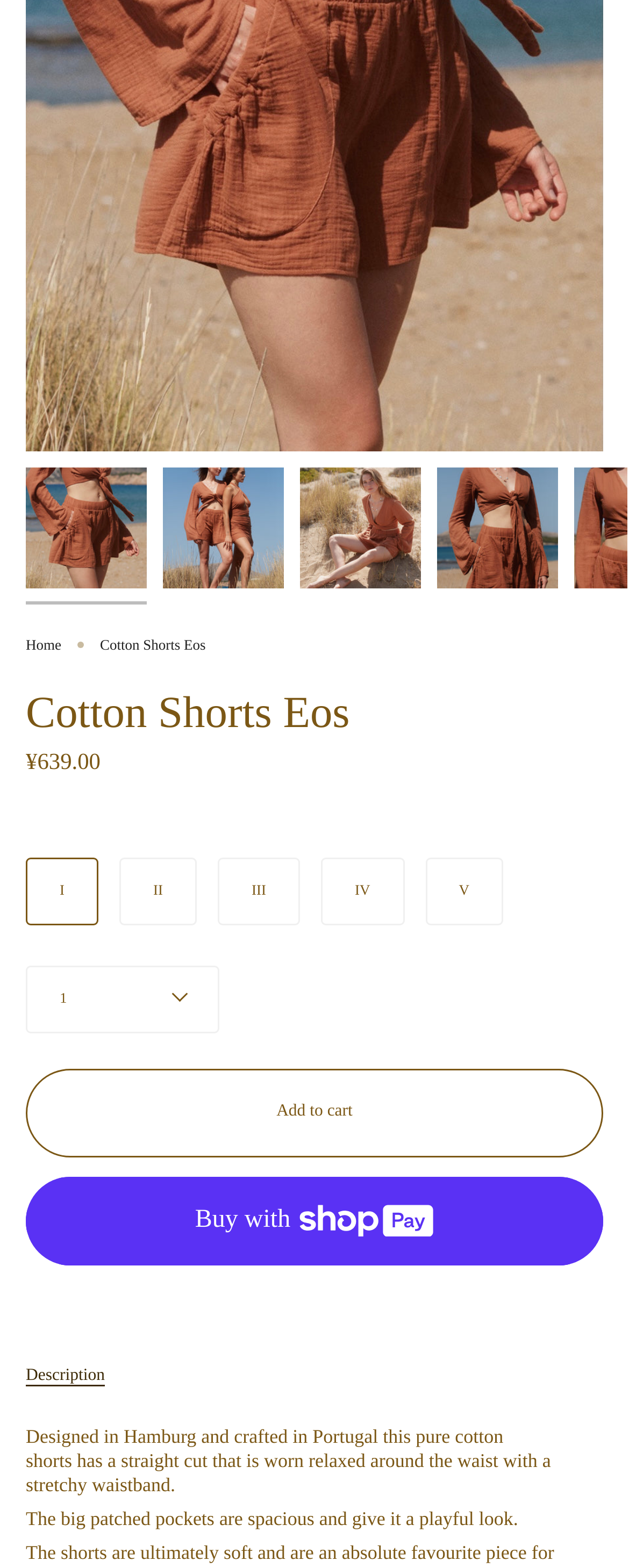Determine the bounding box of the UI element mentioned here: "Home". The coordinates must be in the format [left, top, right, bottom] with values ranging from 0 to 1.

[0.041, 0.407, 0.097, 0.417]